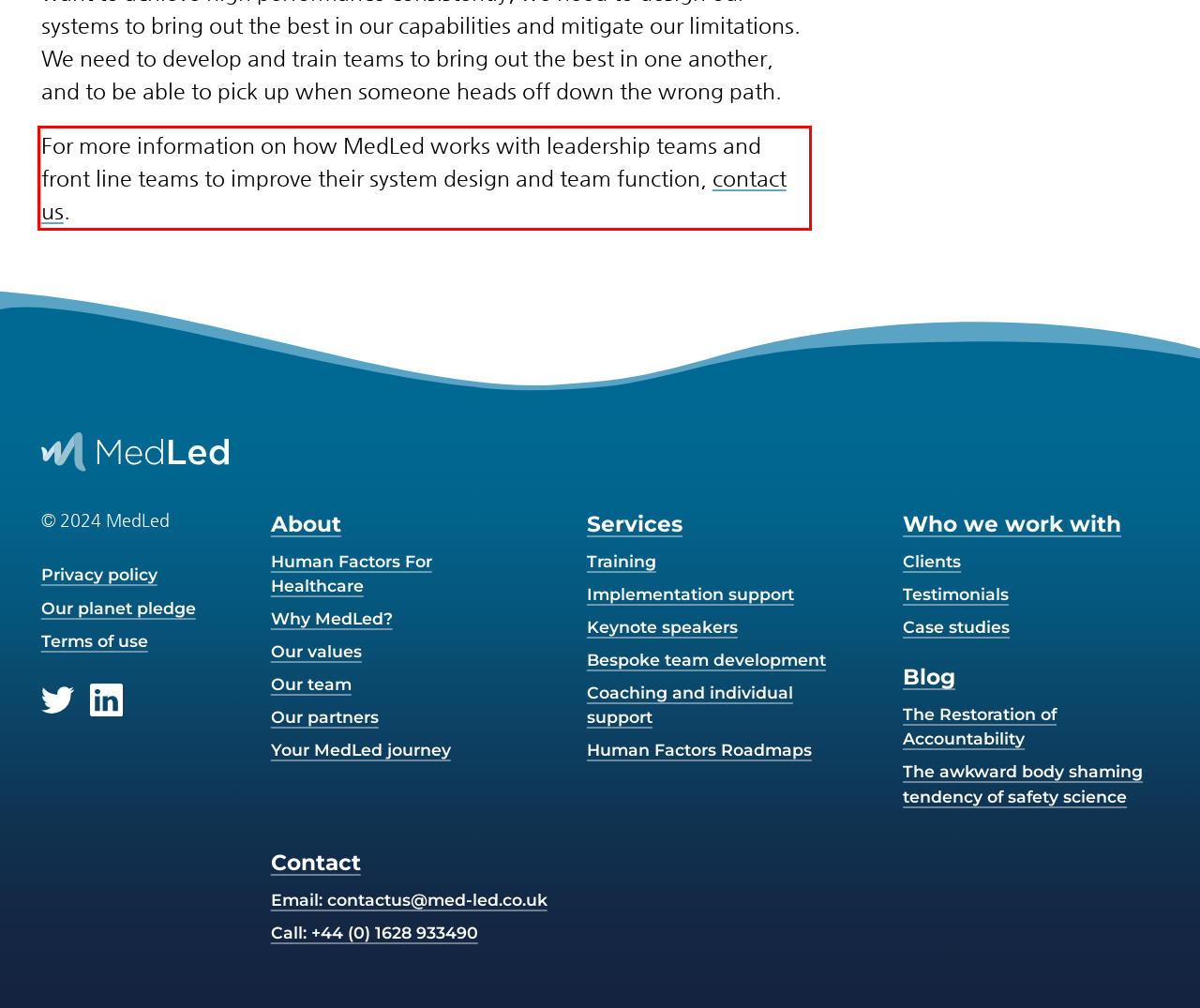With the provided screenshot of a webpage, locate the red bounding box and perform OCR to extract the text content inside it.

For more information on how MedLed works with leadership teams and front line teams to improve their system design and team function, contact us.